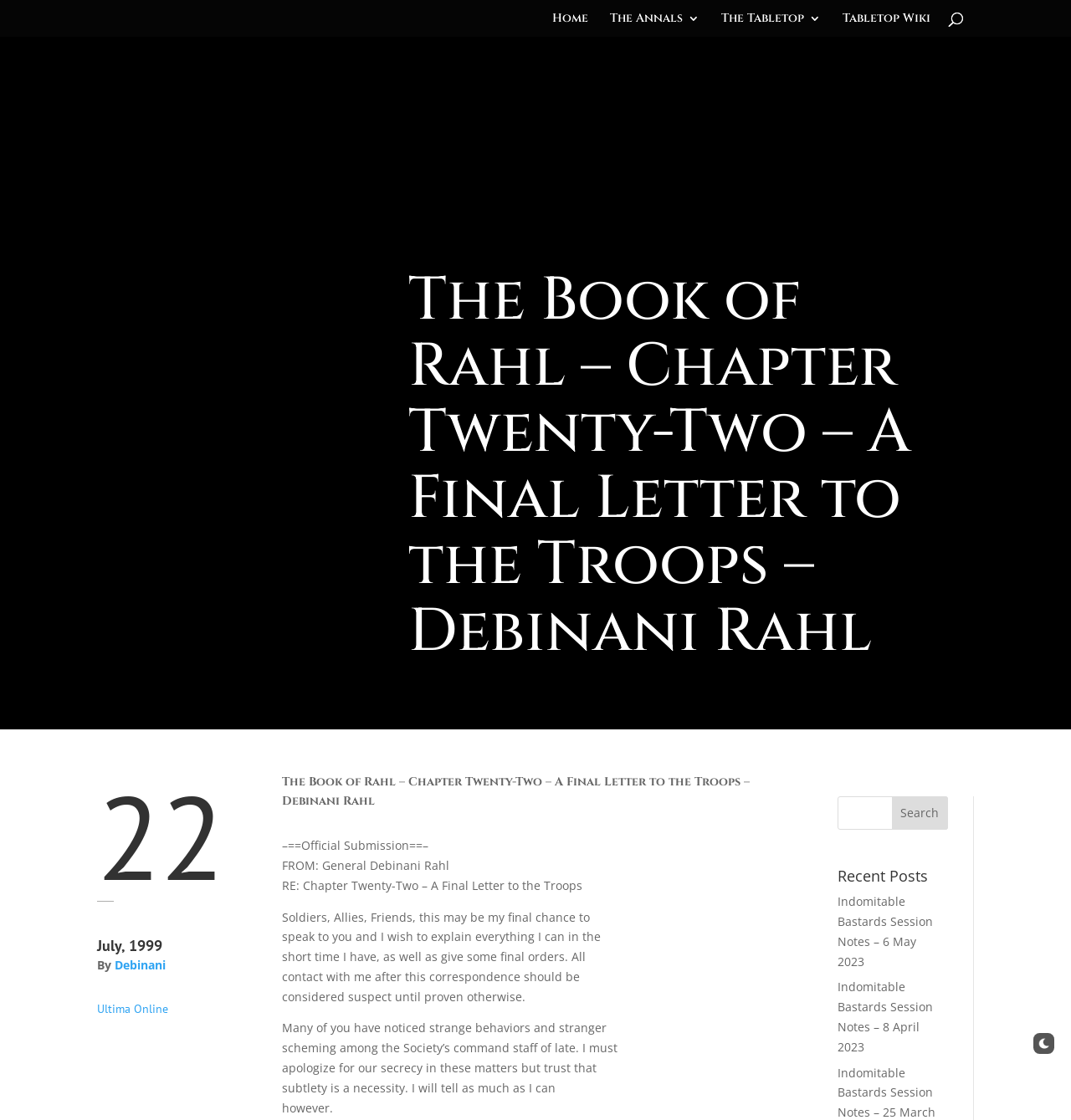Find the bounding box coordinates of the element's region that should be clicked in order to follow the given instruction: "Read the 'Recent Posts'". The coordinates should consist of four float numbers between 0 and 1, i.e., [left, top, right, bottom].

[0.782, 0.775, 0.885, 0.796]